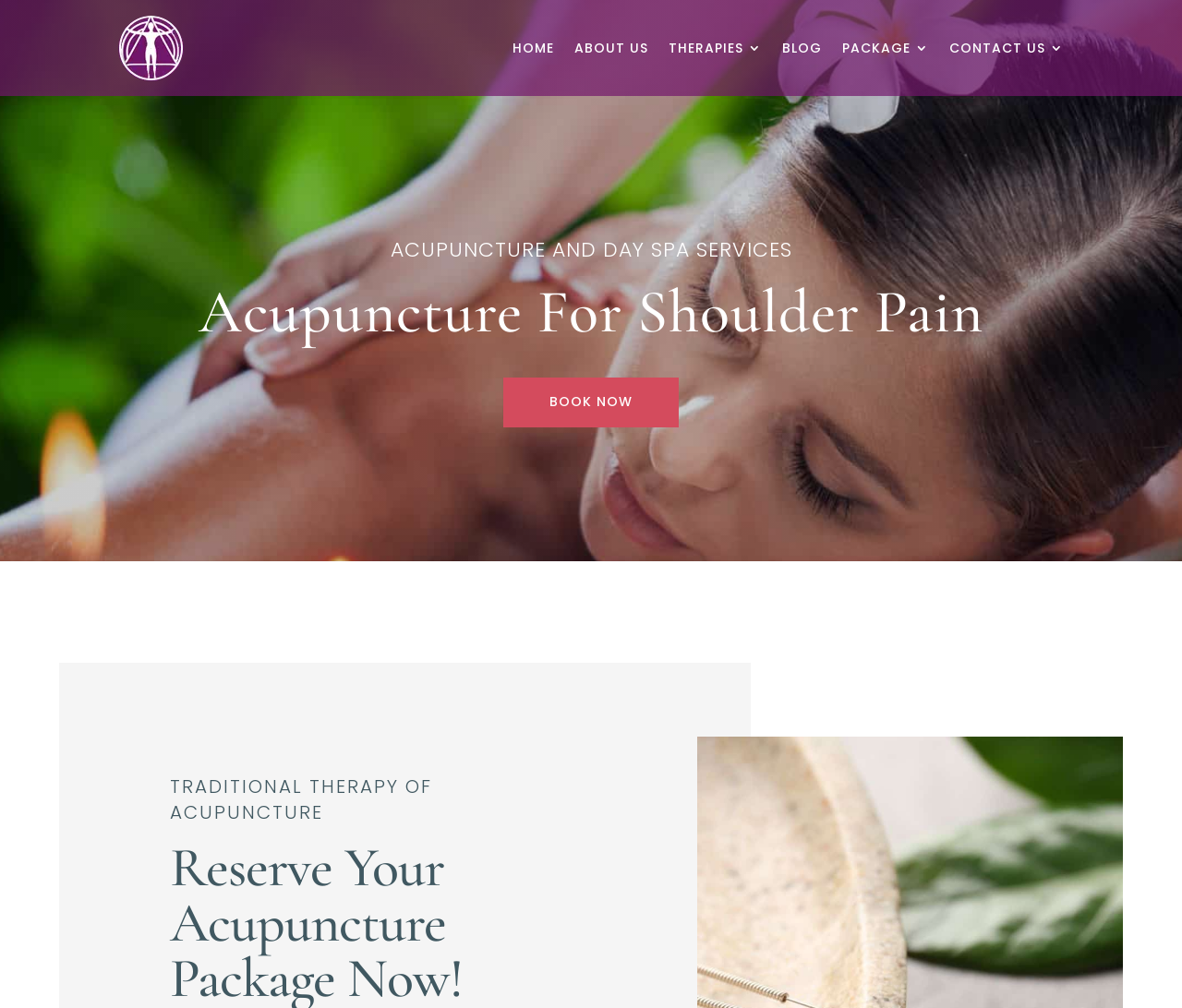Give an in-depth explanation of the webpage layout and content.

The webpage is about The Path To Wellness, which offers acupuncture services, specifically for shoulder pain in Tulsa, Oklahoma. At the top of the page, there is a navigation menu with six links: HOME, ABOUT US, THERAPIES 3, BLOG, PACKAGE 3, and CONTACT US 3, aligned horizontally and evenly spaced.

Below the navigation menu, there are two headings. The first heading, "ACUPUNCTURE AND DAY SPA SERVICES", spans the entire width of the page. The second heading, "Acupuncture For Shoulder Pain", is also full-width and appears below the first heading.

On the right side of the page, there is a "BOOK NOW" link, positioned roughly in the middle of the page vertically. 

At the bottom of the page, there is a paragraph of text, "TRADITIONAL THERAPY OF ACUPUNCTURE", which occupies about a quarter of the page's width.